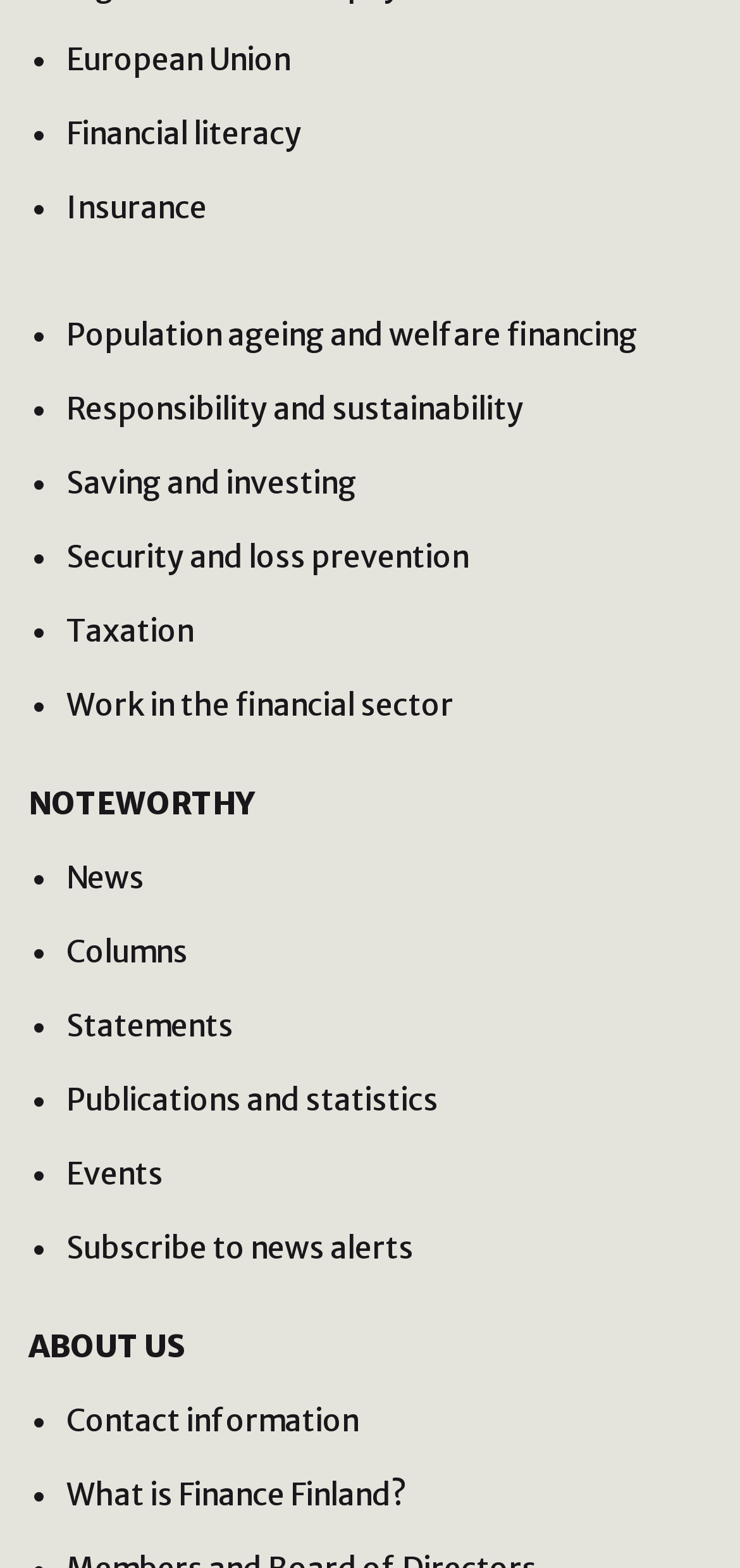What is the last topic listed under ABOUT US?
Please provide a single word or phrase as your answer based on the image.

What is Finance Finland?